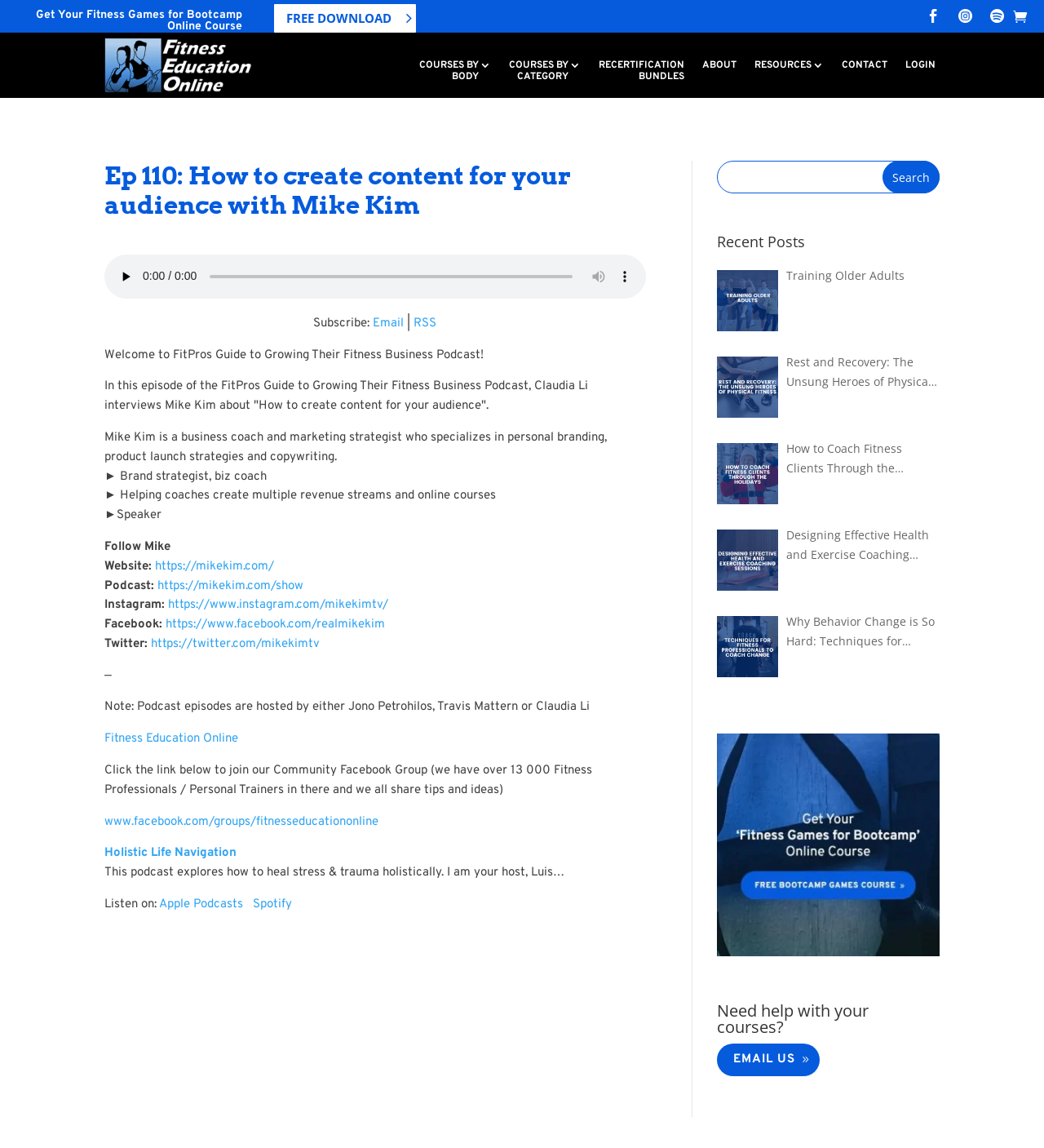Determine the bounding box coordinates for the clickable element to execute this instruction: "Search for a topic". Provide the coordinates as four float numbers between 0 and 1, i.e., [left, top, right, bottom].

[0.687, 0.14, 0.9, 0.168]